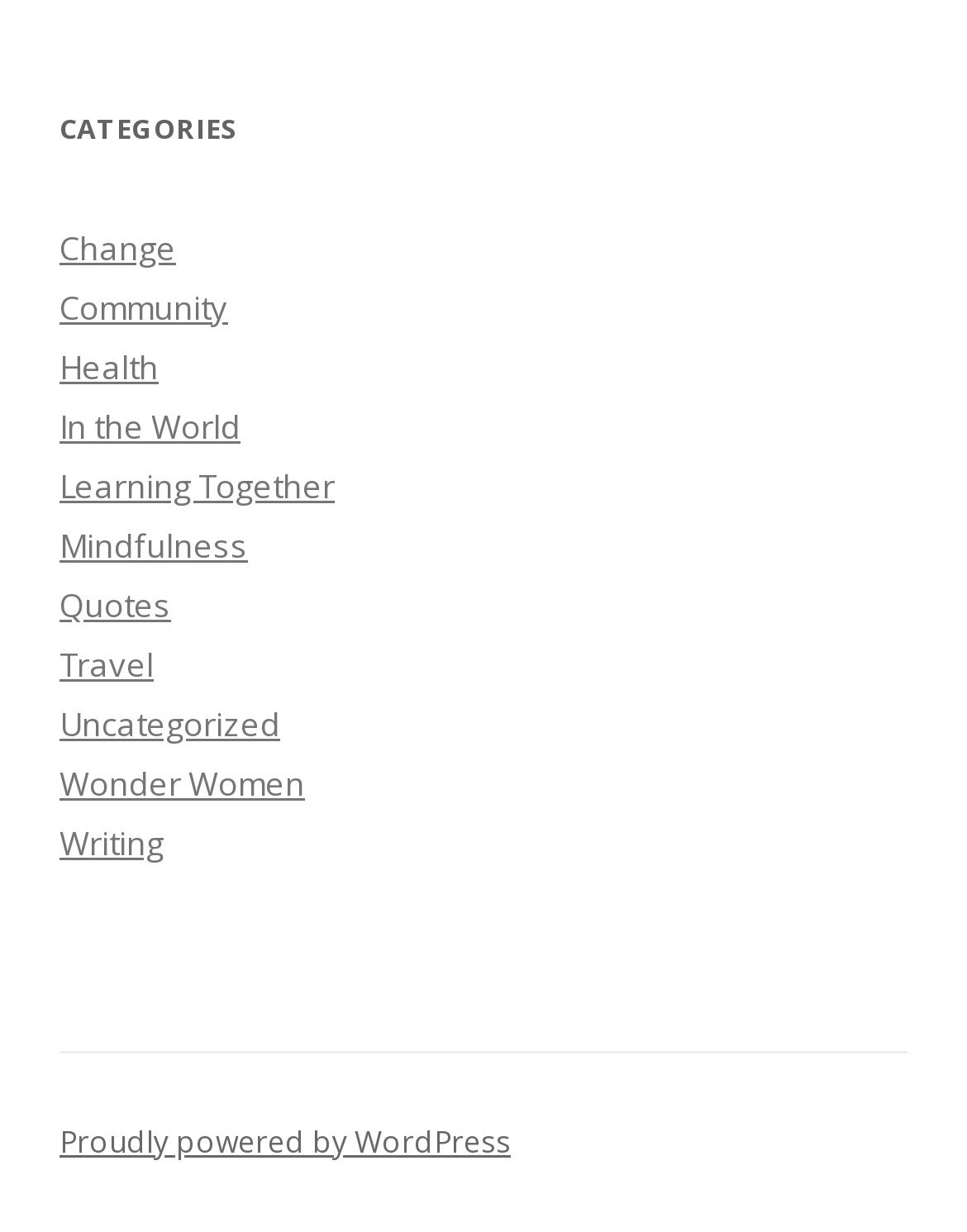Point out the bounding box coordinates of the section to click in order to follow this instruction: "Enter your name".

None